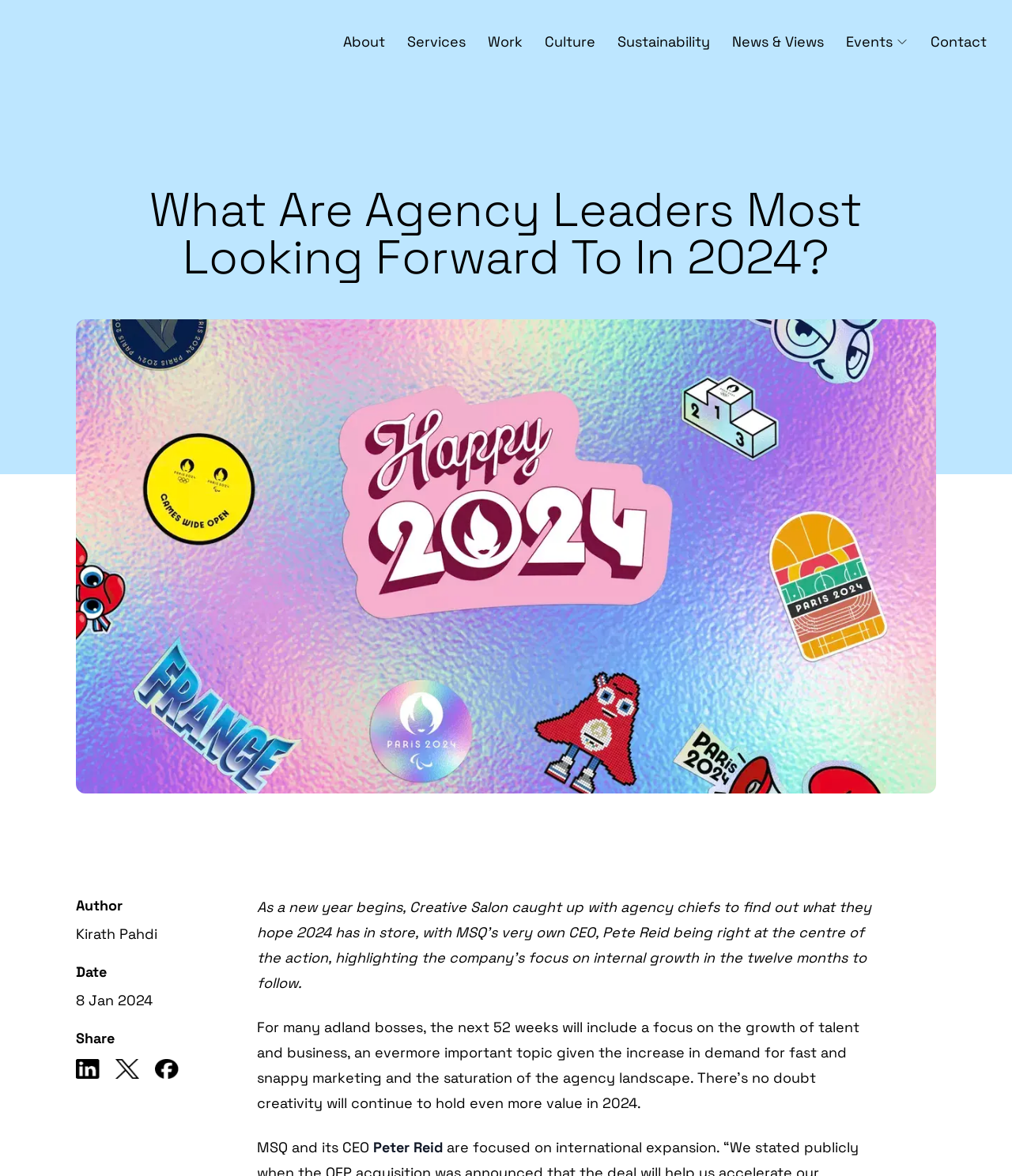Can you find and provide the main heading text of this webpage?

What Are Agency Leaders Most Looking Forward To In 2024?